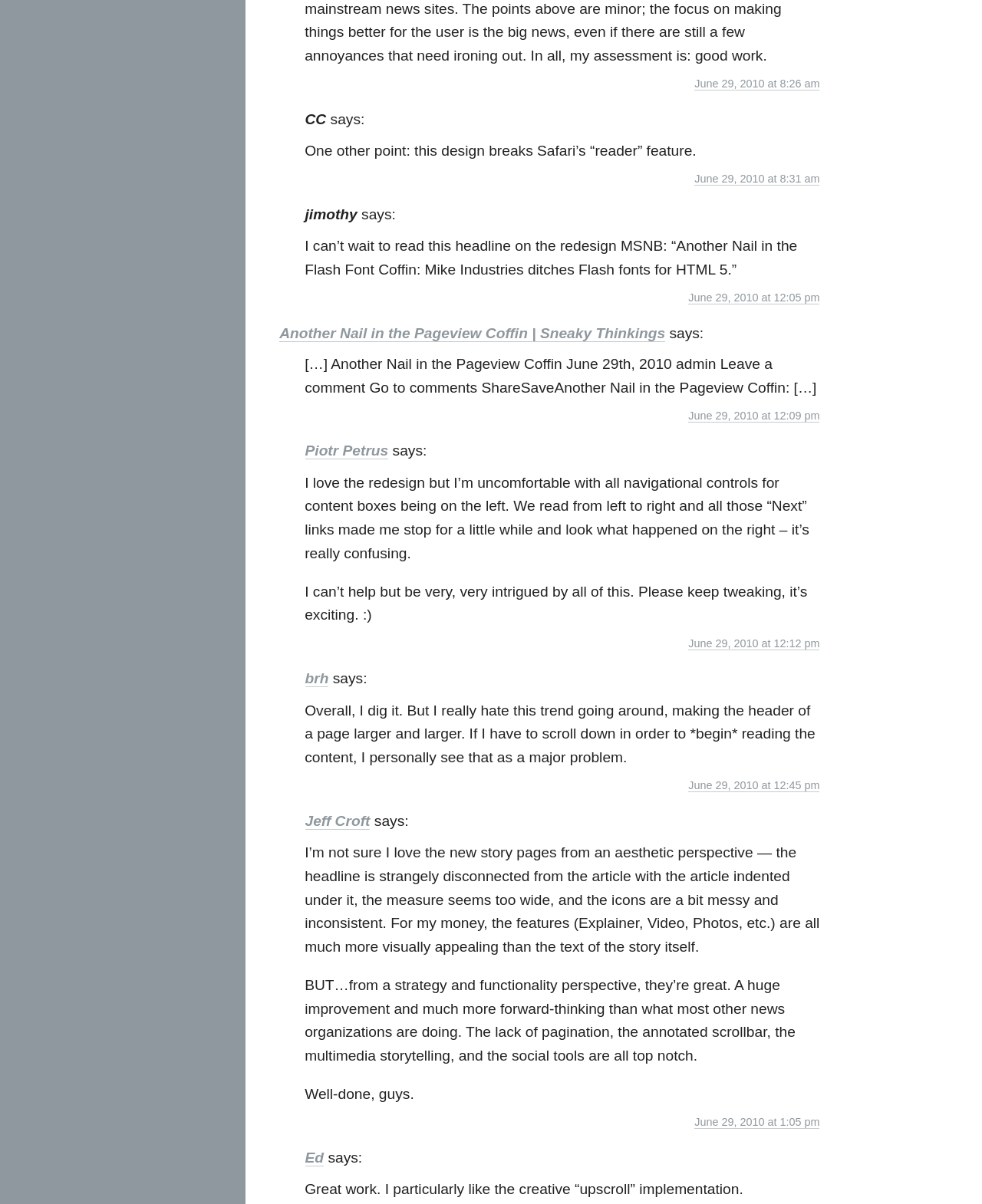Please analyze the image and give a detailed answer to the question:
What is the date of the latest comment?

I looked at the dates associated with each comment and found that the latest one is June 29, 2010, which appears multiple times.